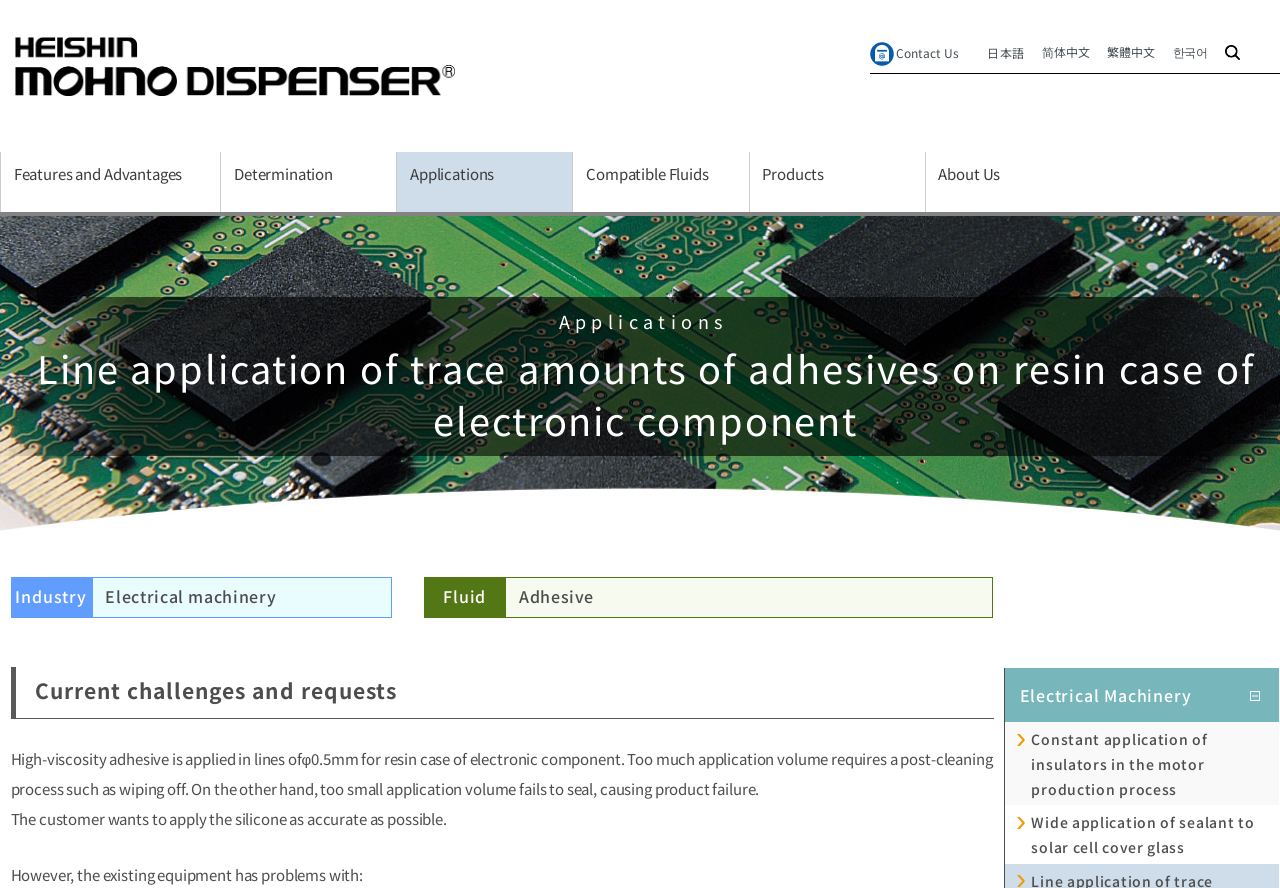Can you specify the bounding box coordinates for the region that should be clicked to fulfill this instruction: "Click the 'Features and Advantages' link".

[0.001, 0.171, 0.172, 0.238]